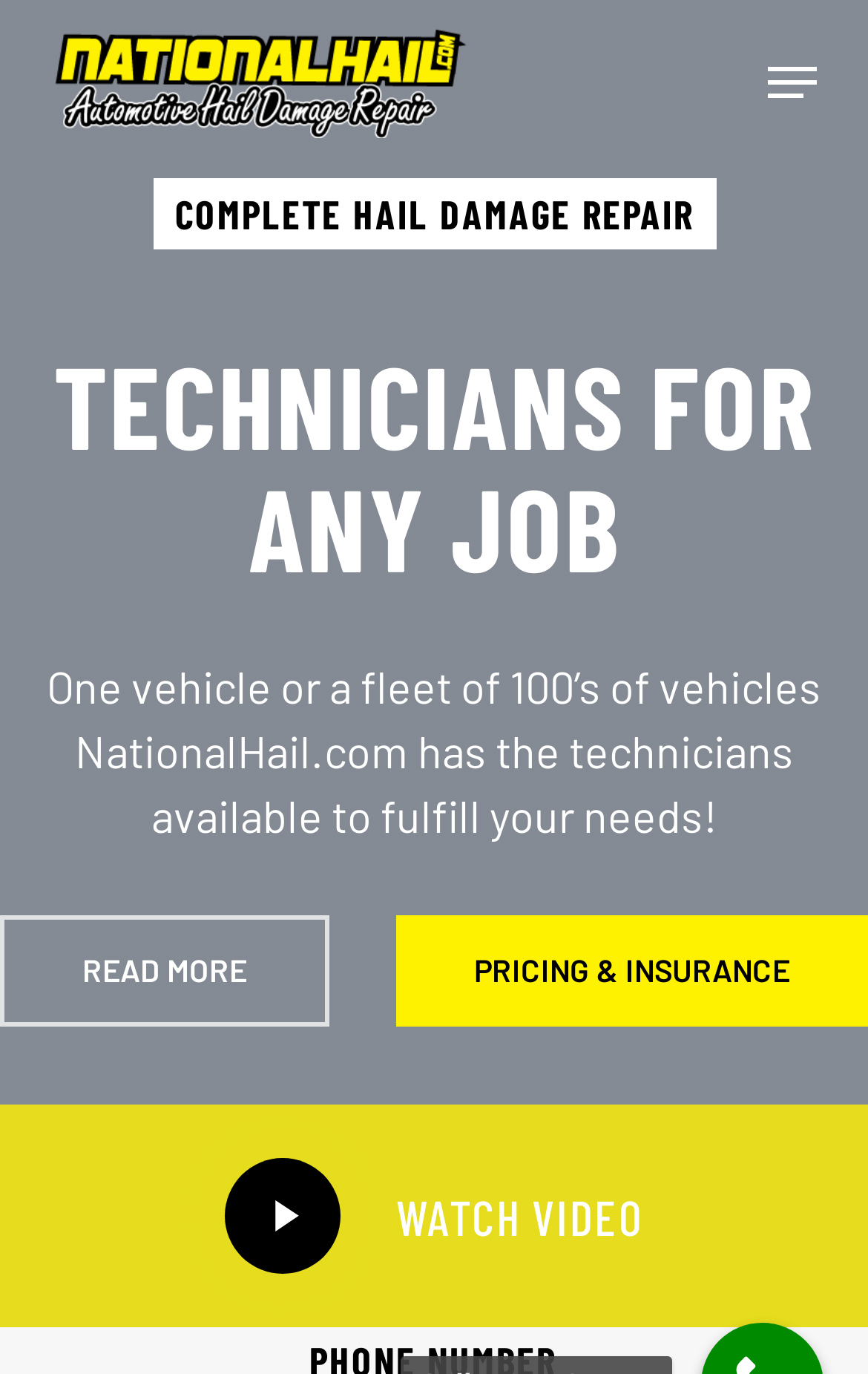Answer the question with a single word or phrase: 
What is the main service offered by National Hail?

Hail damage repair